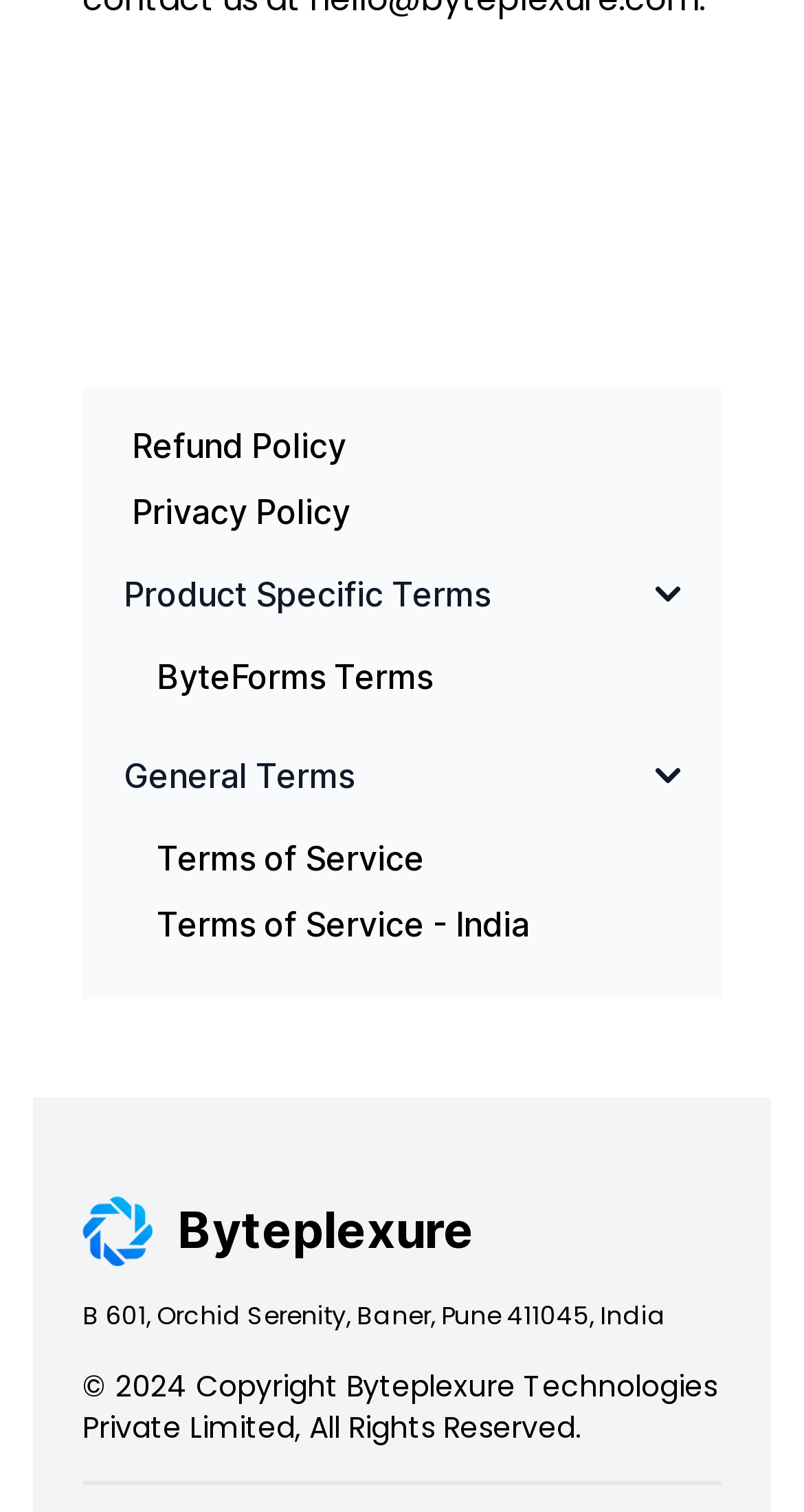What is the address of the company?
Kindly give a detailed and elaborate answer to the question.

The company address can be found in the static text element below the logo, which provides the full address of the company.